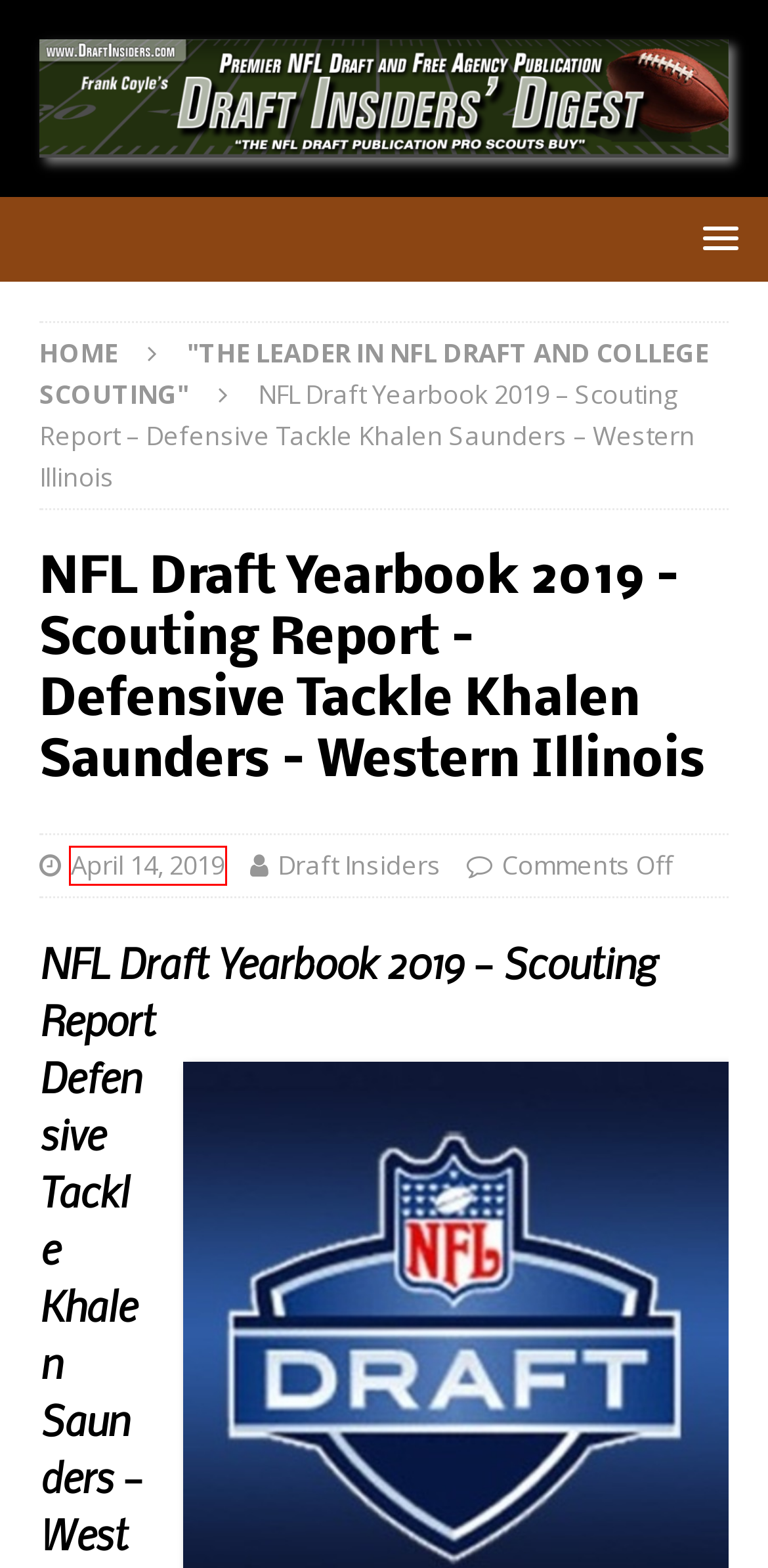You see a screenshot of a webpage with a red bounding box surrounding an element. Pick the webpage description that most accurately represents the new webpage after interacting with the element in the red bounding box. The options are:
A. April 2019 – Draft Insiders' Digest
B. July 2018 – Draft Insiders' Digest
C. “The Leader in NFL Draft and College Scouting” – Draft Insiders' Digest
D. Draft Insiders – Draft Insiders' Digest
E. Draft Insiders' Digest – Premiere NFL Draft and Free Agency Publication
F. March 2024 – Draft Insiders' Digest
G. NFL Draft 2024 – Cornerbacks – Draft Insiders' Digest
H. October 2021 – Draft Insiders' Digest

A